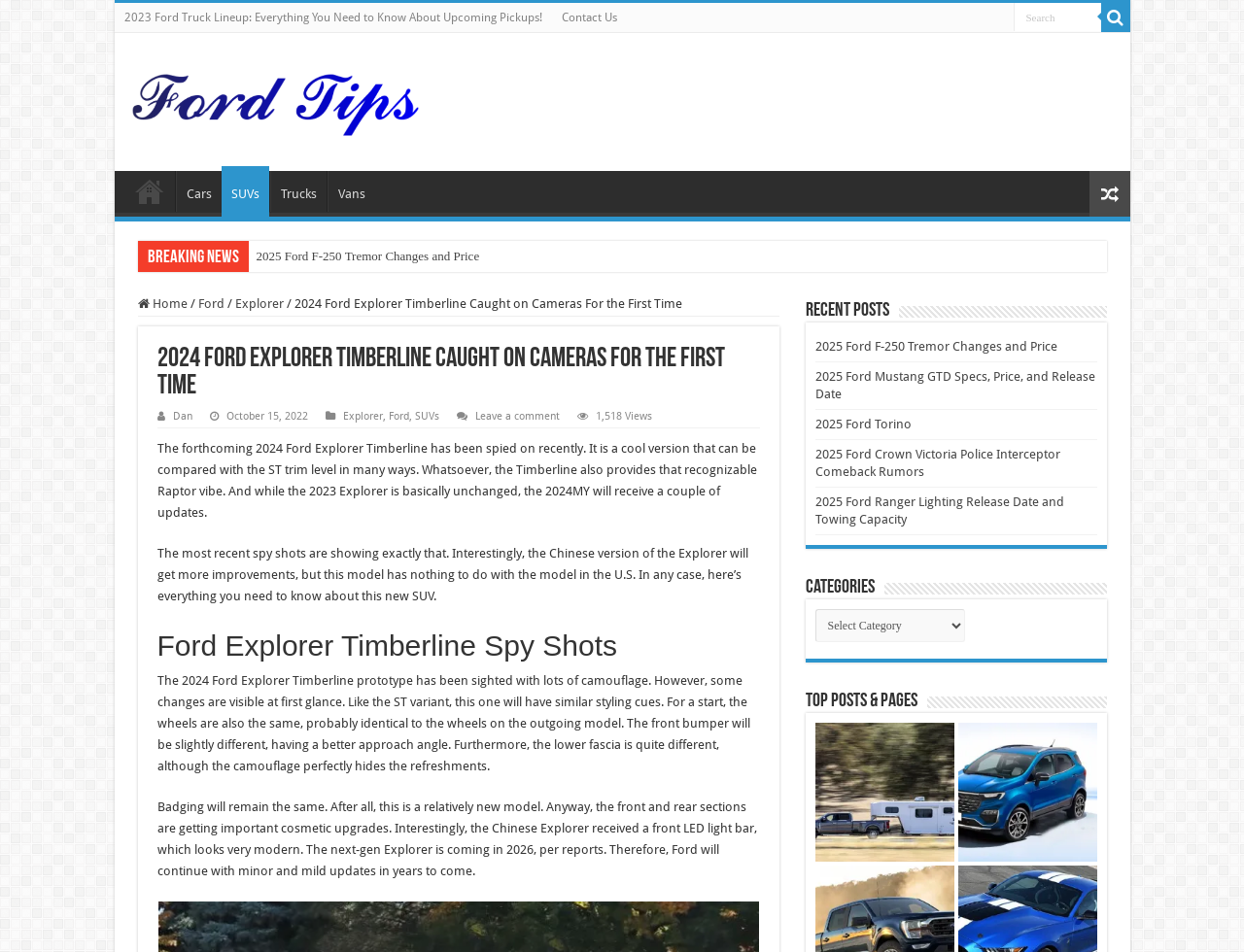Describe the entire webpage, focusing on both content and design.

This webpage is about the 2024 Ford Explorer Timberline, a new SUV model. At the top, there is a navigation bar with links to "2023 Ford Truck Lineup", "Contact Us", and a search button. On the top-right corner, there is a button with a magnifying glass icon. Below the navigation bar, there is a heading "Ford Tips" with a link to the same page and an image of the Ford Tips logo.

On the left side, there are links to different categories, including "Home", "Cars", "SUVs", "Trucks", and "Vans". There is also a link to "Breaking News" and several links to recent news articles about Ford models, such as the 2025 Ford F-250 Tremor and the 2025 Ford Mustang GTD.

The main content of the page is about the 2024 Ford Explorer Timberline, with a heading and several paragraphs of text describing the new model. The text explains that the Timberline has been spied on recently and will receive only mild upgrades before the next-gen model arrives. There are also several links to related articles and a section with recent posts and categories.

On the right side, there is a section with top posts and pages, including links to articles about the 2025 Ford Super Duty Lineup and the 2023 Ford EcoSport, each with an accompanying image.